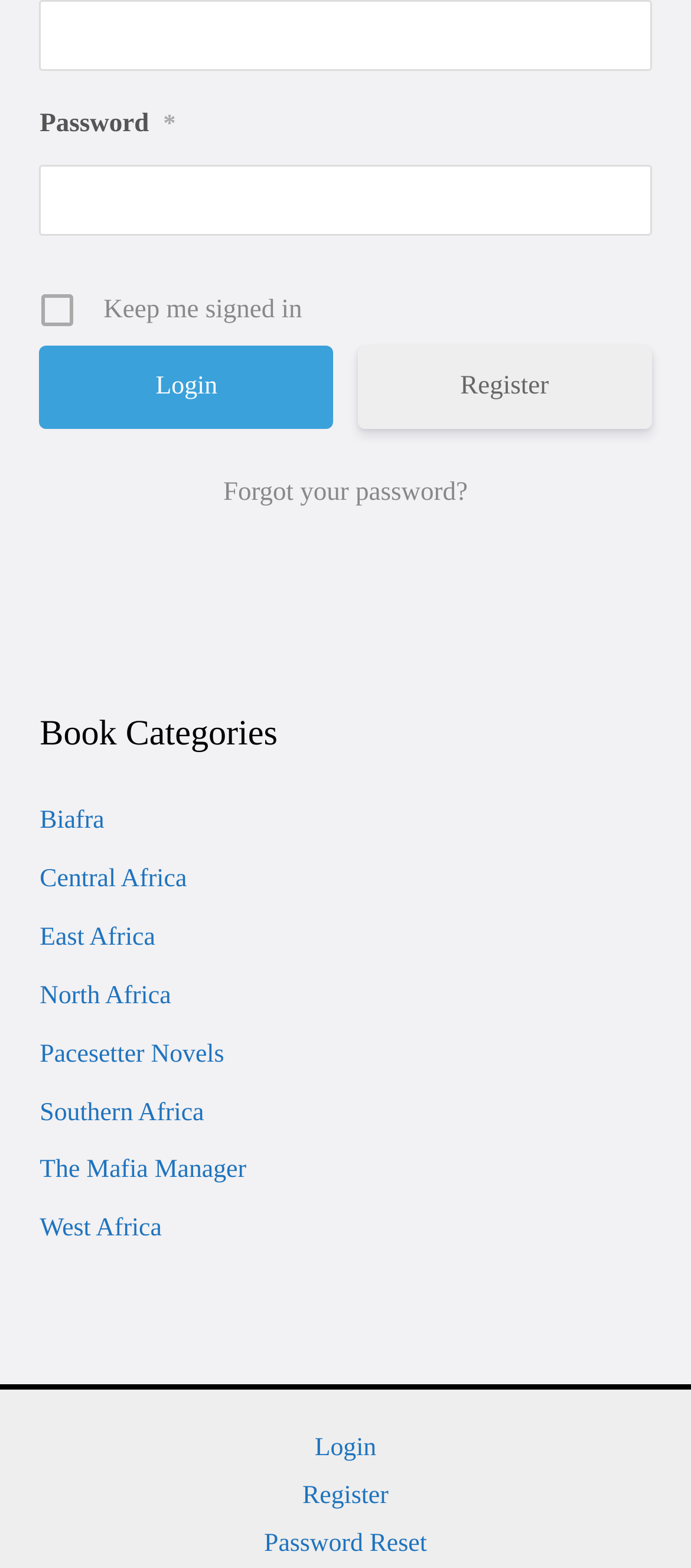Show the bounding box coordinates for the HTML element as described: "The Mafia Manager".

[0.058, 0.737, 0.356, 0.755]